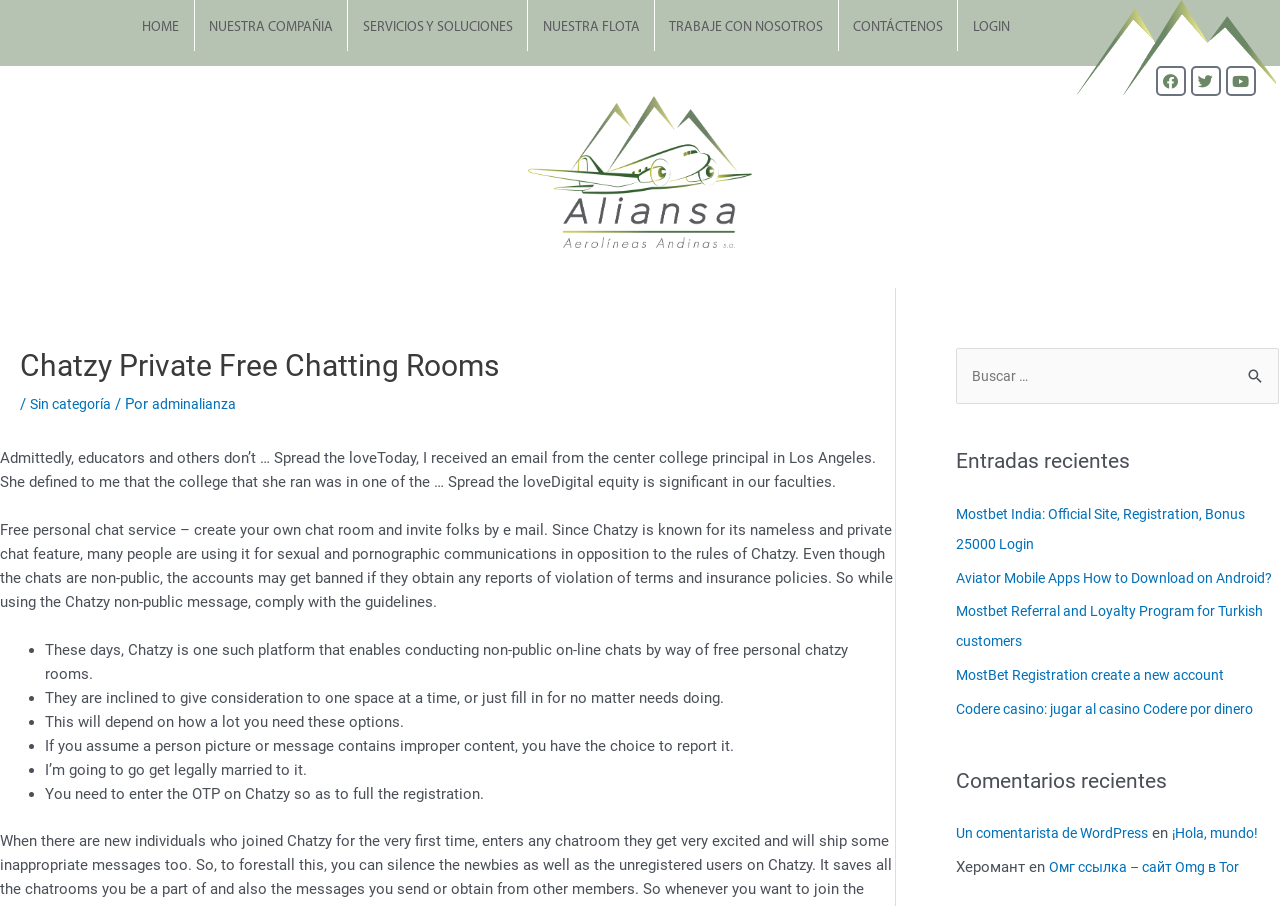Locate the bounding box coordinates of the area you need to click to fulfill this instruction: 'Click on the 'Buscar' button'. The coordinates must be in the form of four float numbers ranging from 0 to 1: [left, top, right, bottom].

[0.964, 0.385, 0.999, 0.444]